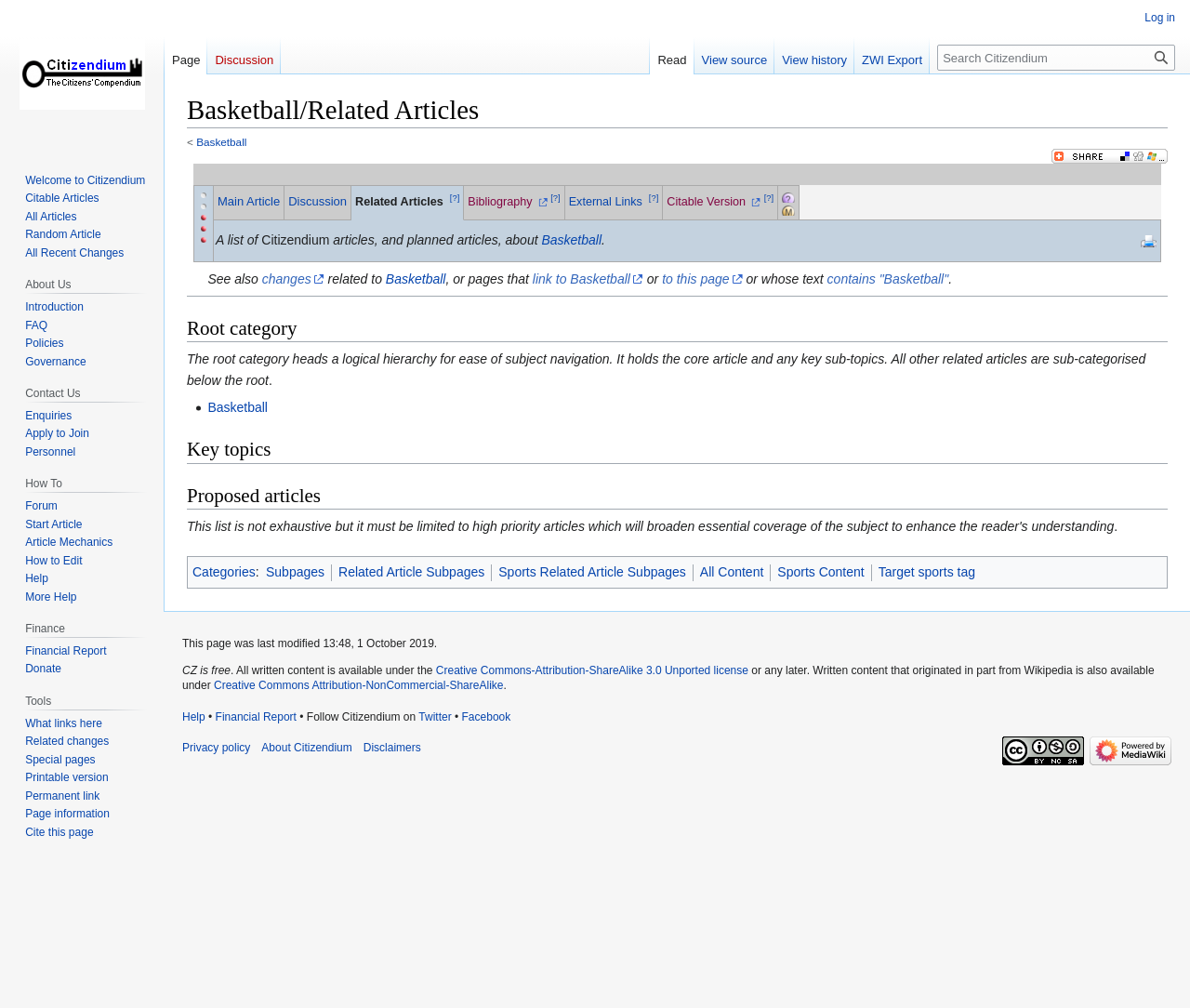Determine the bounding box coordinates for the UI element with the following description: "utils(1)". The coordinates should be four float numbers between 0 and 1, represented as [left, top, right, bottom].

None